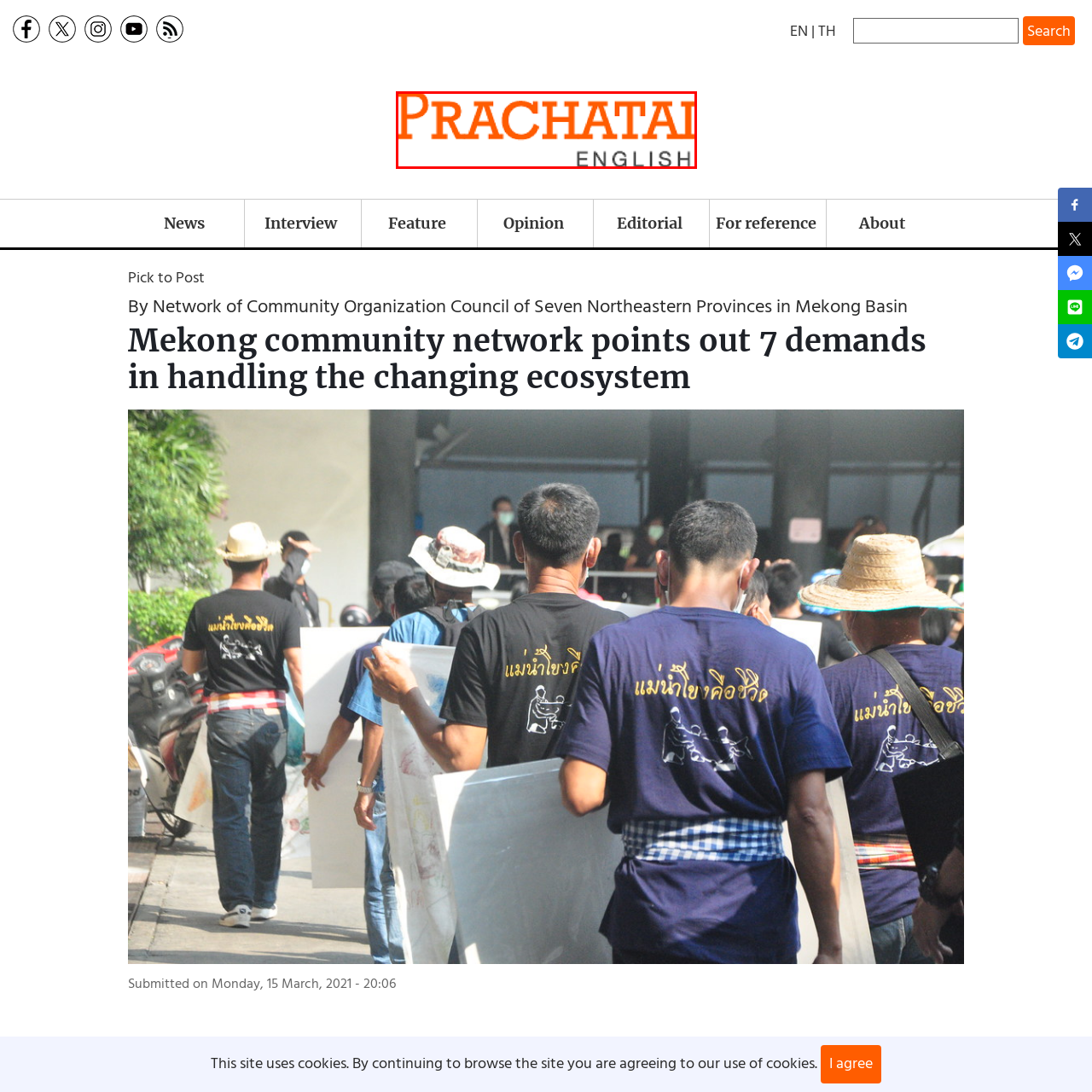Elaborate on the contents of the image highlighted by the red boundary in detail.

The image features the logo of "Prachatai English," a media platform that provides news and information, particularly focused on social issues and community news. The logo prominently displays the word "Prachatai" in bold, orange letters, with "ENGLISH" rendered in a smaller, gray font beneath it. This visual representation emphasizes the platform's commitment to delivering content in English, making it accessible to a wider audience interested in regional affairs and community networks, such as initiatives related to the Mekong Basin ecosystem and other relevant topics.